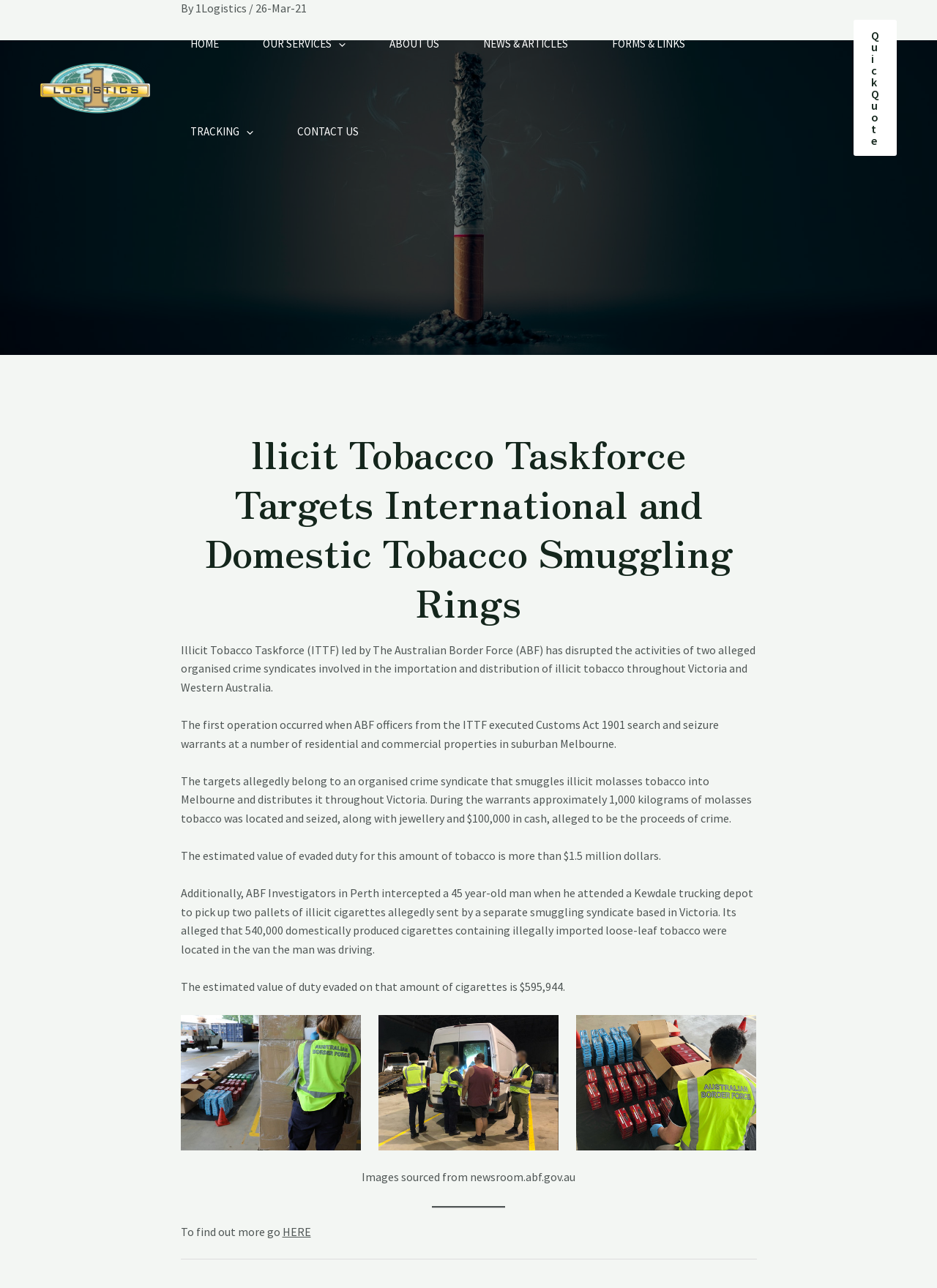Locate the bounding box coordinates of the segment that needs to be clicked to meet this instruction: "Click on the '1Logistics' image".

[0.043, 0.049, 0.16, 0.088]